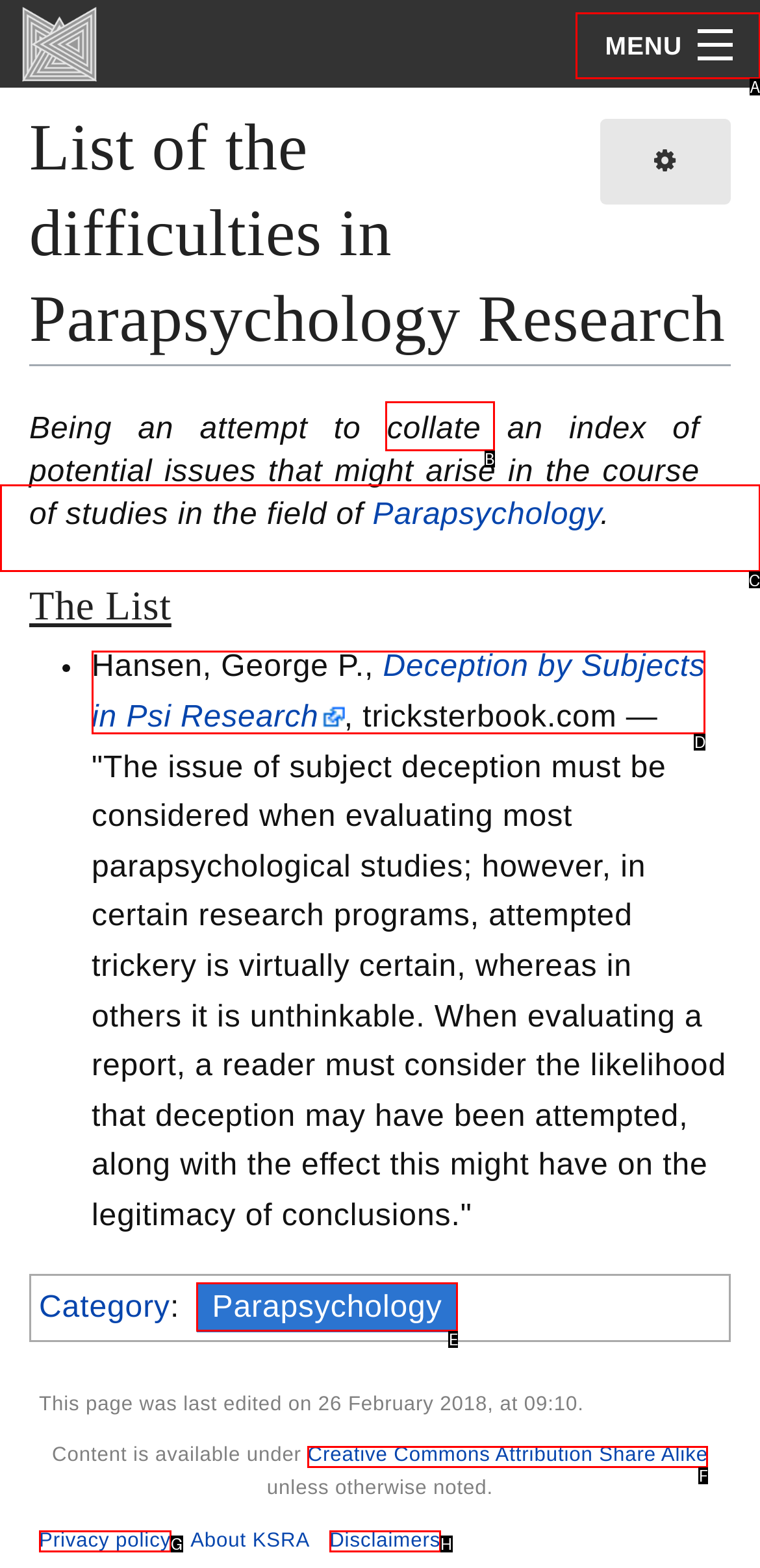To perform the task "Read about Deception by Subjects in Psi Research", which UI element's letter should you select? Provide the letter directly.

D